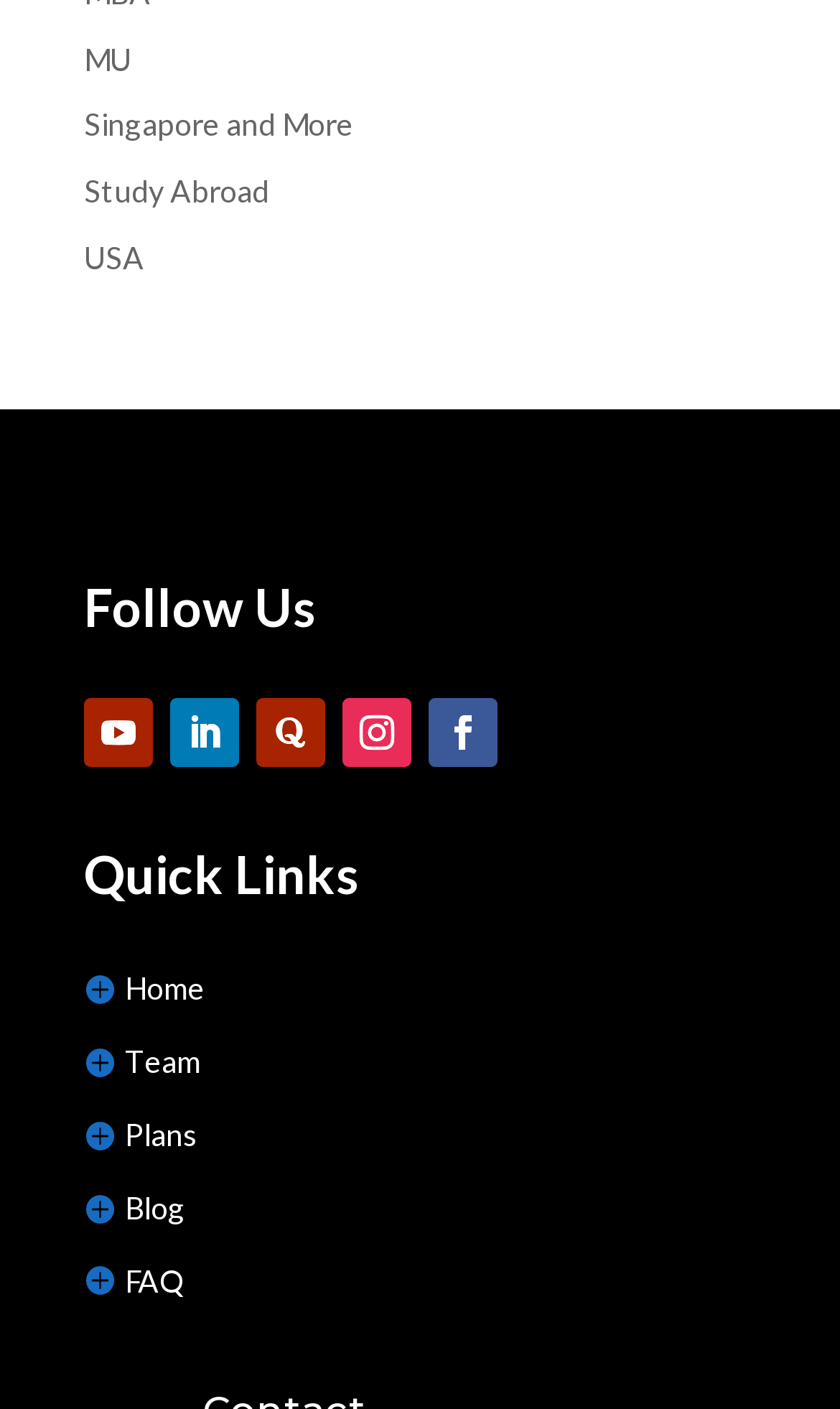Please determine the bounding box coordinates, formatted as (top-left x, top-left y, bottom-right x, bottom-right y), with all values as floating point numbers between 0 and 1. Identify the bounding box of the region described as: FAQ

[0.1, 0.891, 0.221, 0.927]